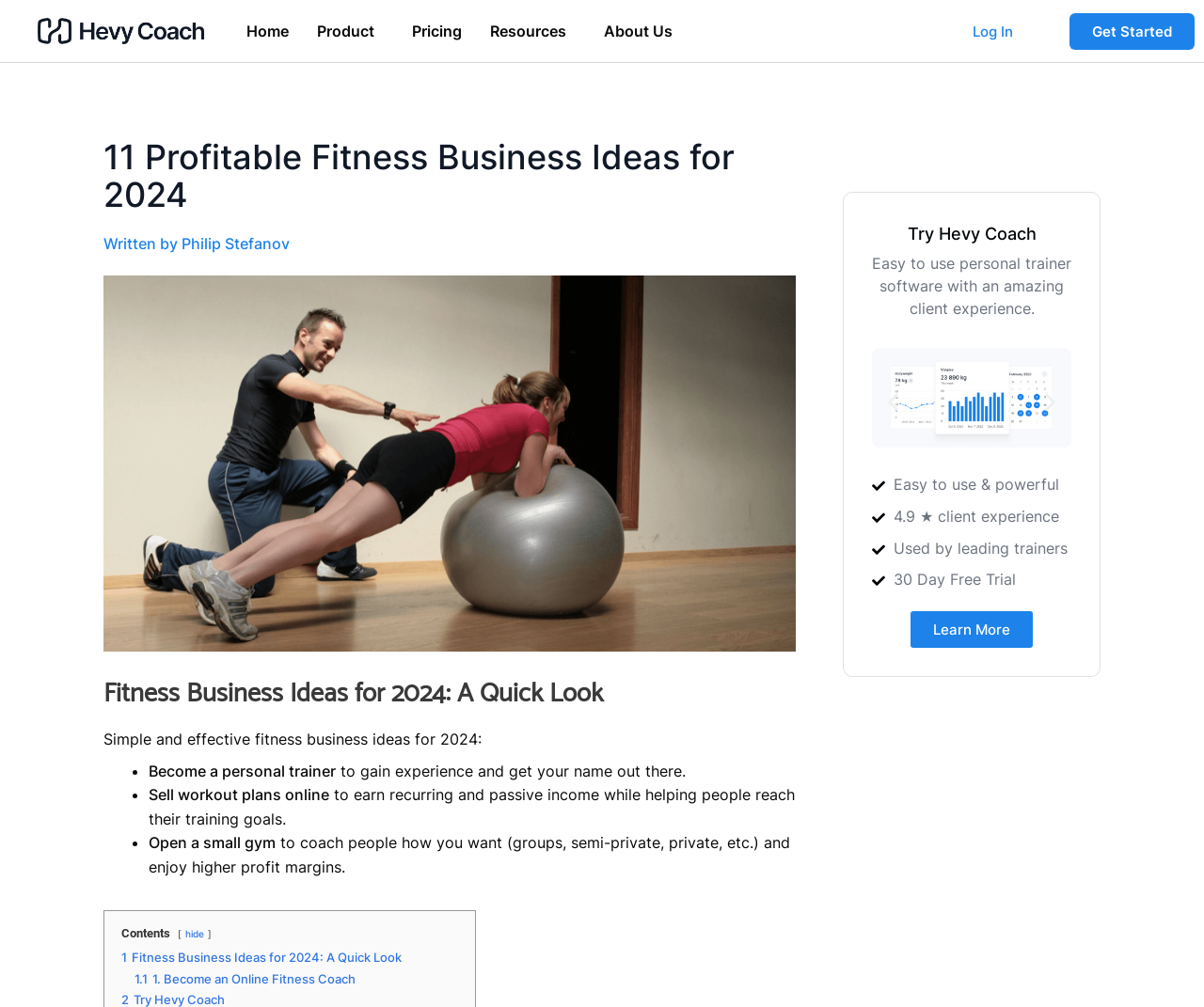Please mark the bounding box coordinates of the area that should be clicked to carry out the instruction: "Learn more about Hevy Coach".

[0.756, 0.607, 0.858, 0.643]